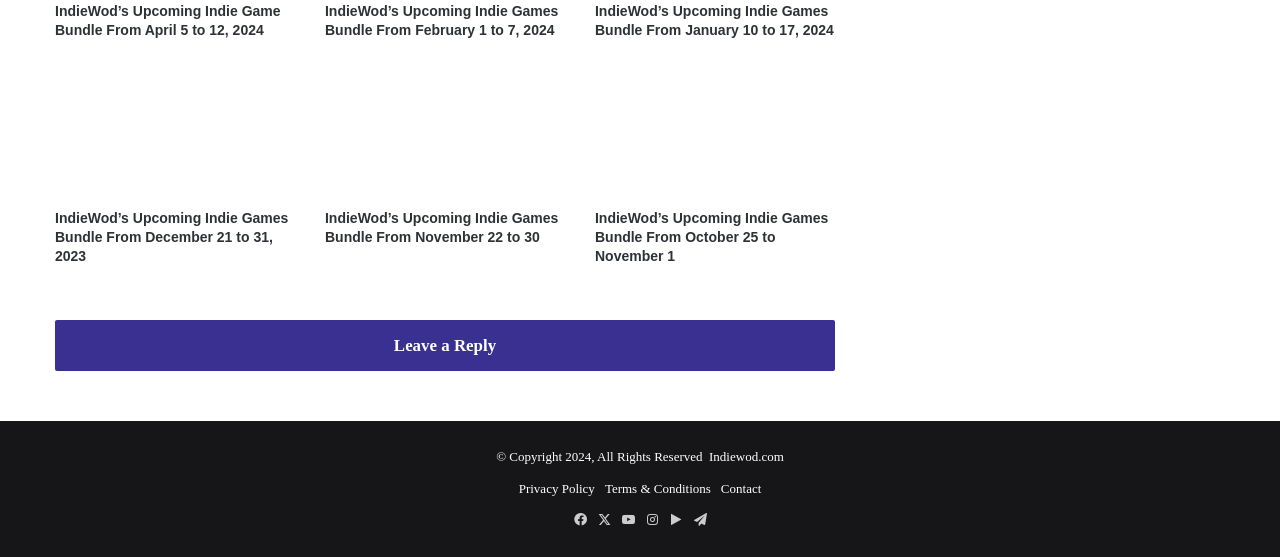Respond to the question with just a single word or phrase: 
What is the copyright year mentioned at the bottom of the page?

2024